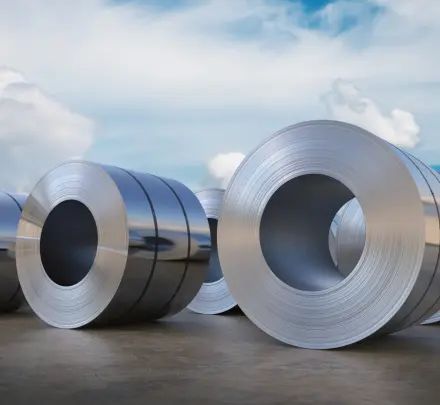Where are the metallic rolls likely stored or processed?
Respond with a short answer, either a single word or a phrase, based on the image.

Outdoor setting